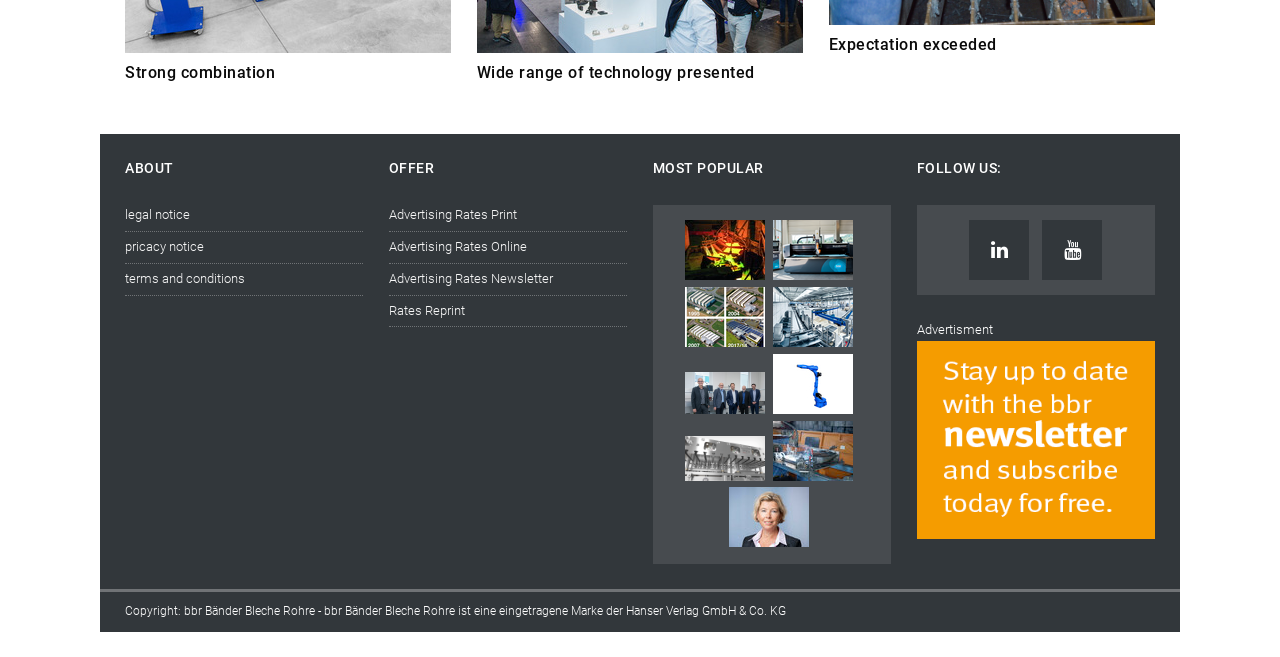Based on the element description, predict the bounding box coordinates (top-left x, top-left y, bottom-right x, bottom-right y) for the UI element in the screenshot: terms and conditions

[0.098, 0.401, 0.284, 0.448]